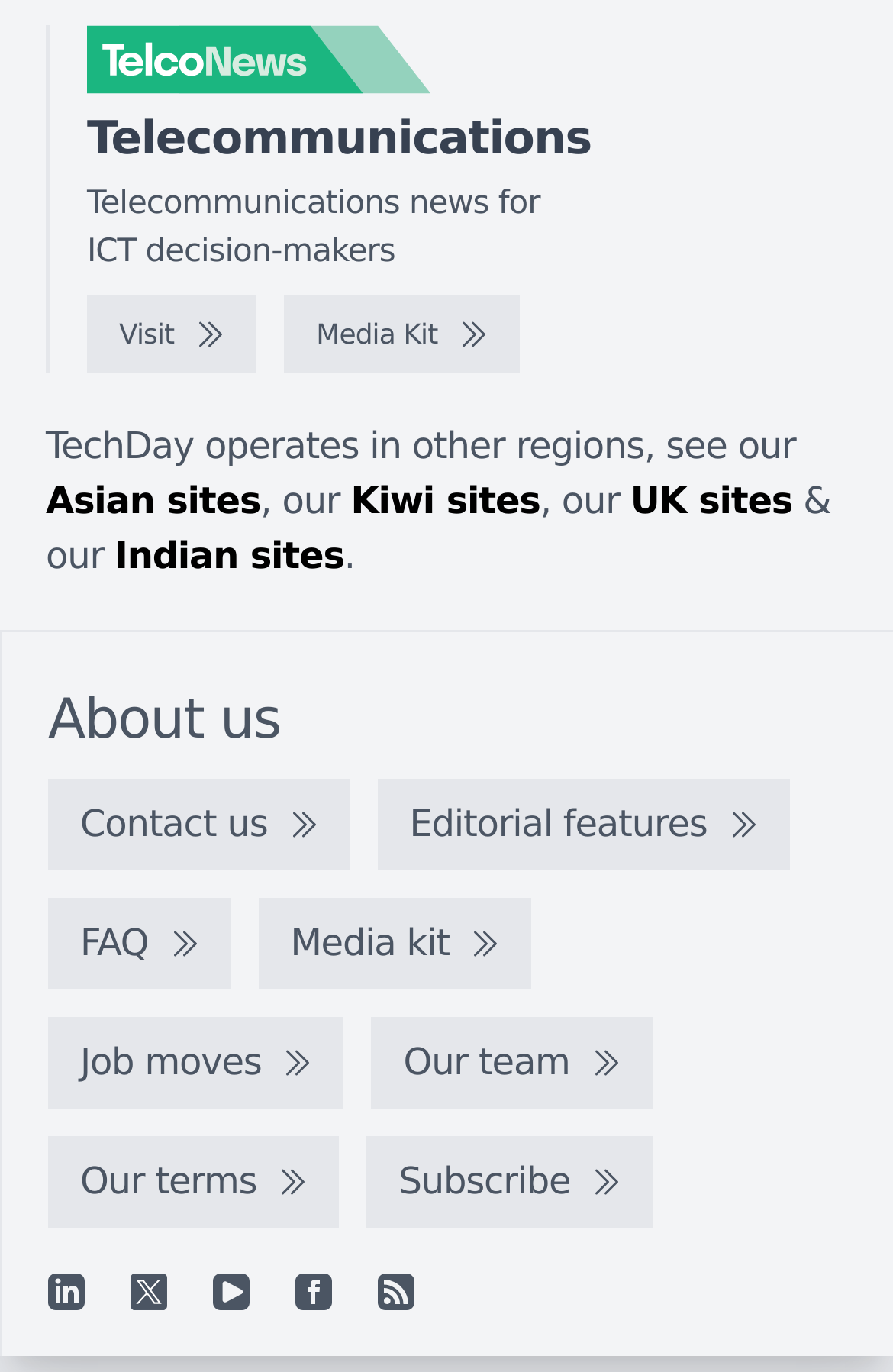Identify the bounding box coordinates for the element you need to click to achieve the following task: "View Asian sites". Provide the bounding box coordinates as four float numbers between 0 and 1, in the form [left, top, right, bottom].

[0.051, 0.35, 0.292, 0.381]